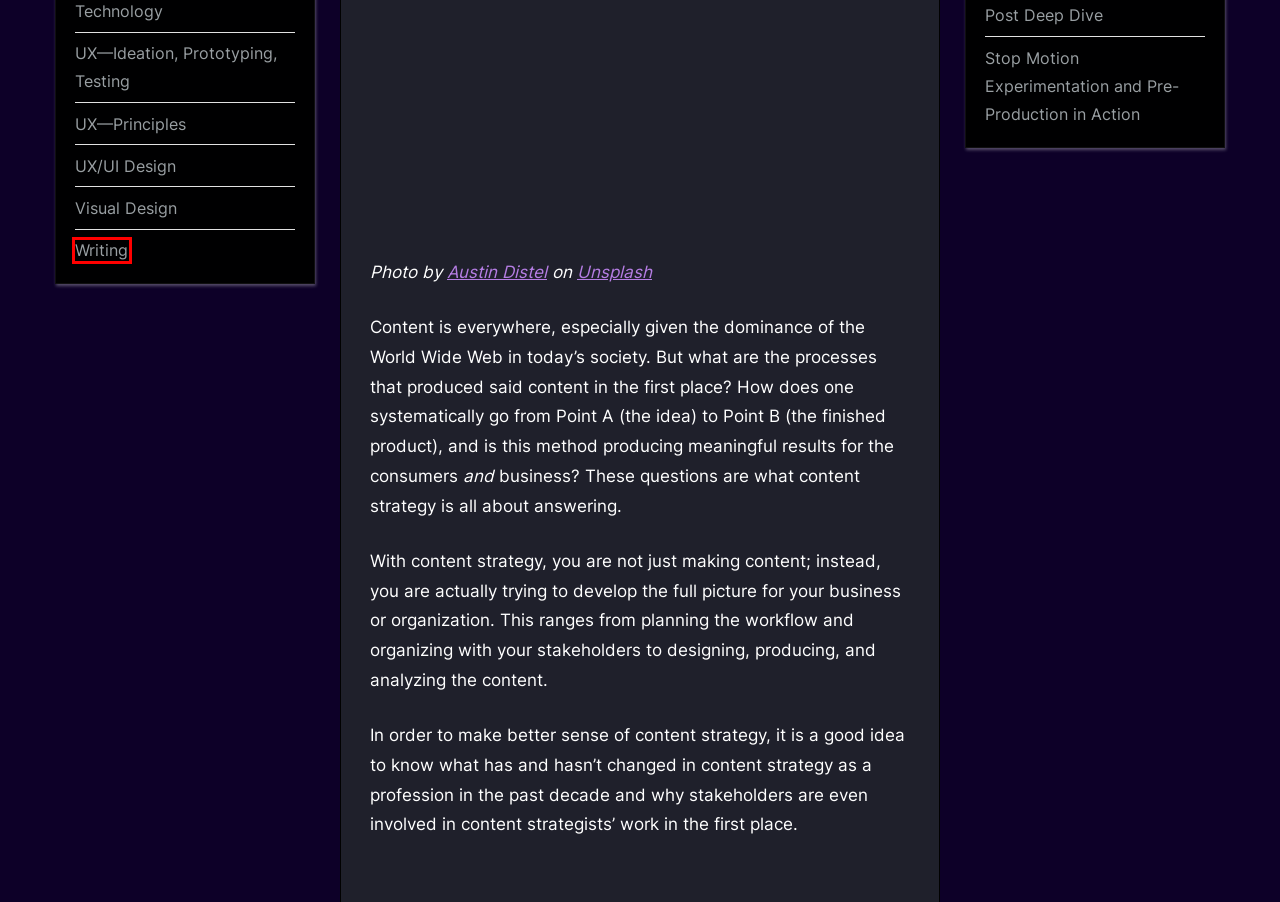Review the screenshot of a webpage containing a red bounding box around an element. Select the description that best matches the new webpage after clicking the highlighted element. The options are:
A. 500+ Content Pictures [HD] | Download Free Images on Unsplash
B. Writing – Luke McMullin: Interactive Designer
C. UX—Ideation, Prototyping, Testing – Luke McMullin: Interactive Designer
D. Austin Distel (@austindistel) | Unsplash Photo Community
E. Technology – Luke McMullin: Interactive Designer
F. Stop Motion Experimentation and Pre-Production in Action – Luke McMullin: Interactive Designer
G. UX/UI Design – Luke McMullin: Interactive Designer
H. UX—Principles – Luke McMullin: Interactive Designer

B